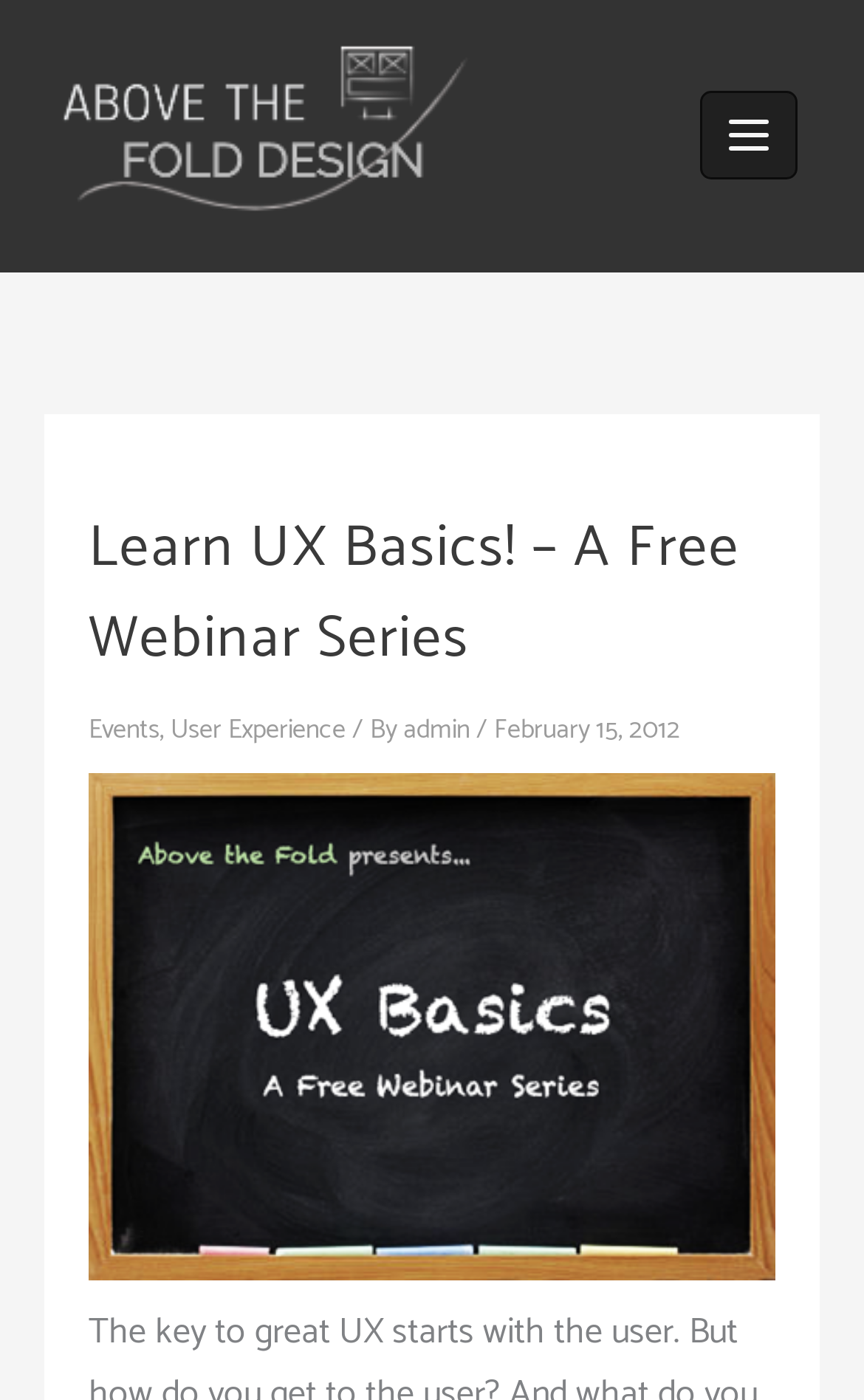From the details in the image, provide a thorough response to the question: What is the name of the company?

The company name can be found in the top-left corner of the webpage, where it is written as a link and also as an image, indicating that it is the company's logo and name.